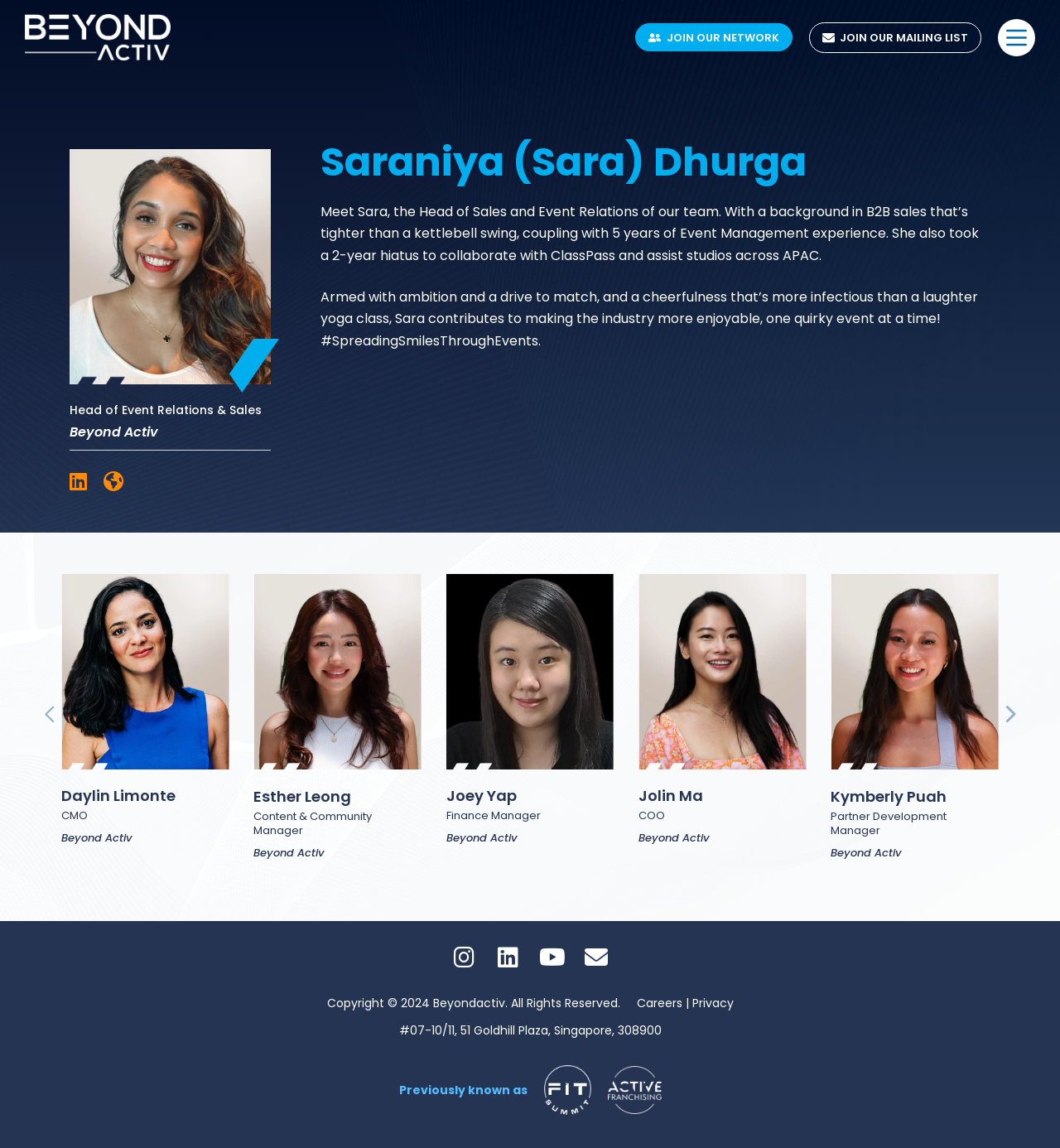Examine the screenshot and answer the question in as much detail as possible: What is the profession of Saraniya (Sara) Dhurga?

The webpage describes Saraniya (Sara) Dhurga as 'the Head of Sales and Event Relations of our team', which indicates her profession.